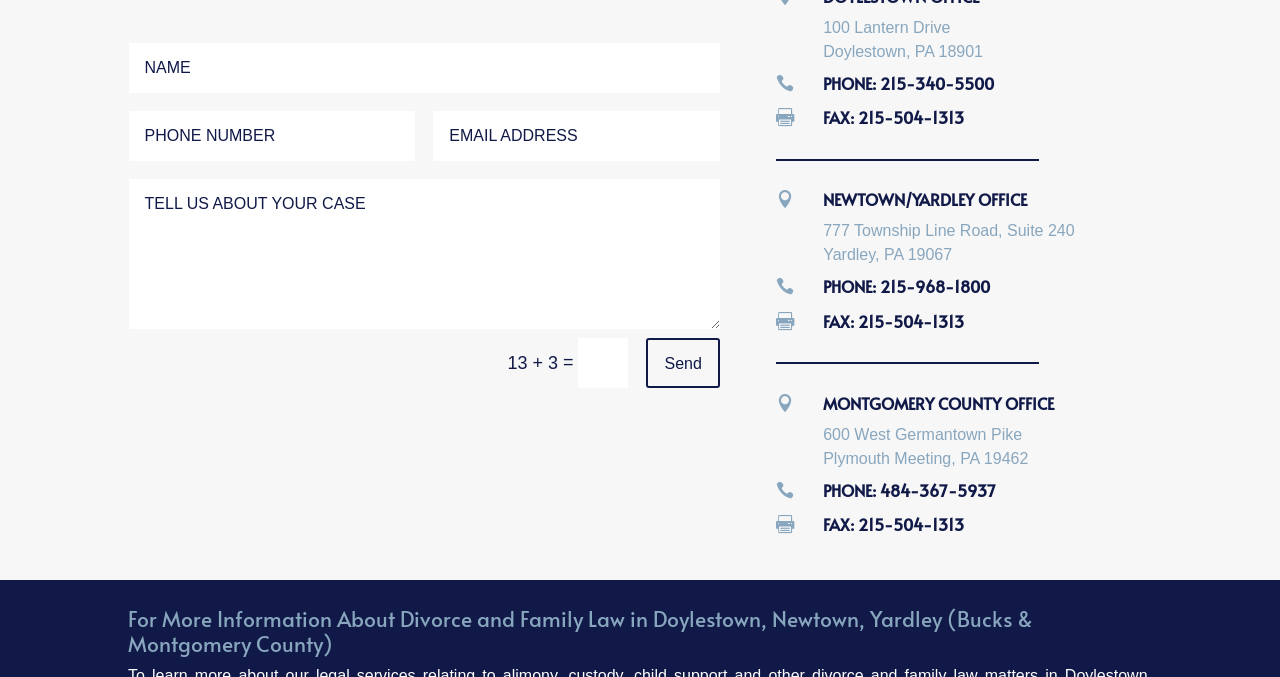How many offices are listed on this webpage?
Answer with a single word or phrase, using the screenshot for reference.

3